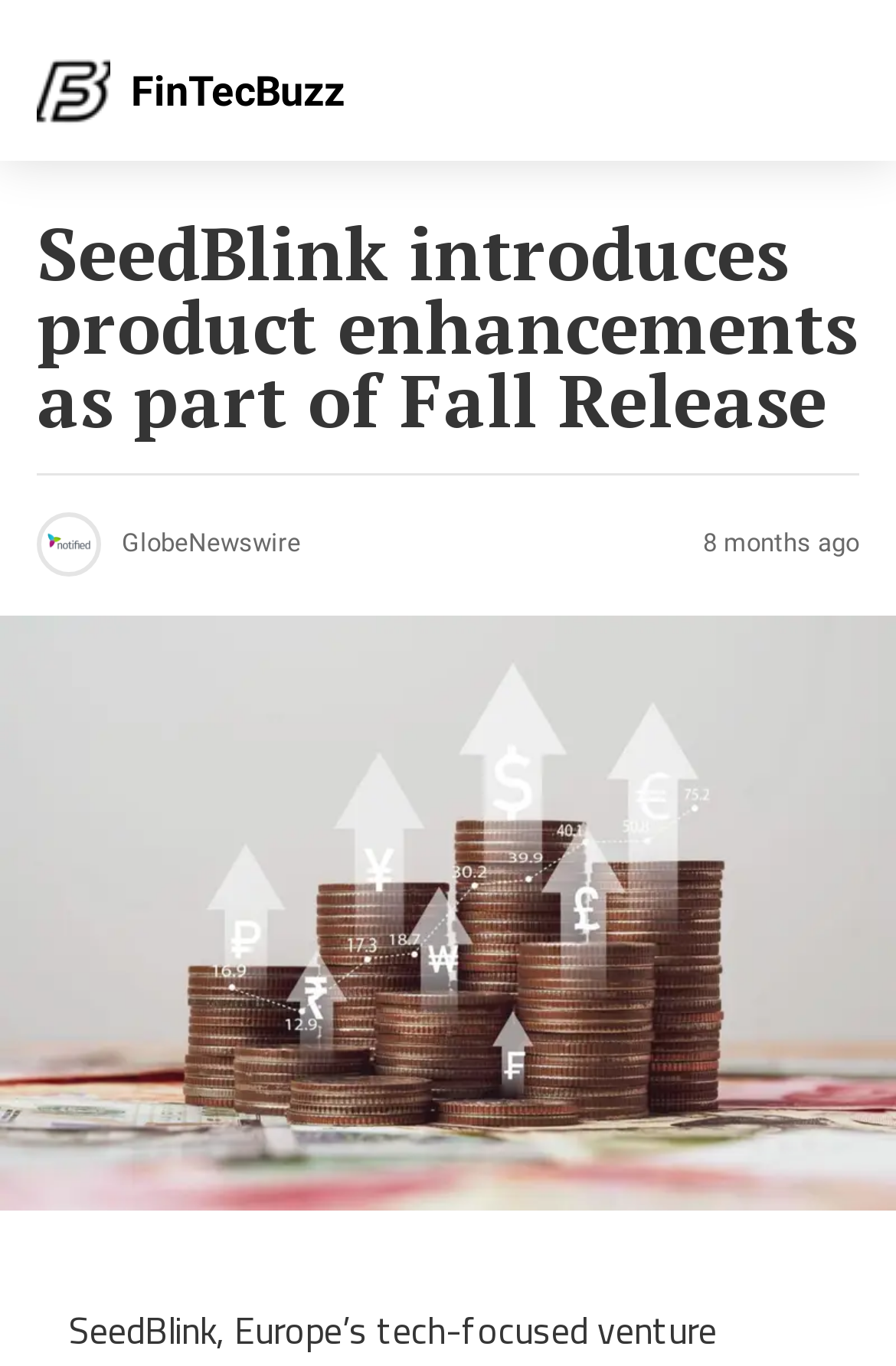Explain the webpage's layout and main content in detail.

The webpage appears to be an article or press release about SeedBlink, a tech-focused venture investment and equity management platform in Europe. At the top left corner, there is a site icon, FinTecBuzz, accompanied by a smaller image of the same icon. 

Below the site icon, there is a header section that spans almost the entire width of the page. Within this section, the main title "SeedBlink introduces product enhancements as part of Fall Release" is prominently displayed. To the right of the title, there is a small image of GlobeNewswire, and a timestamp indicating that the article was published 8 months ago.

Below the header section, there is a large figure that occupies the full width of the page, containing an image of SeedBlink. 

At the bottom of the page, there is a paragraph of text that starts with "SeedBlink, Europe’s tech-focused venture", but the rest of the content is not visible in this screenshot.